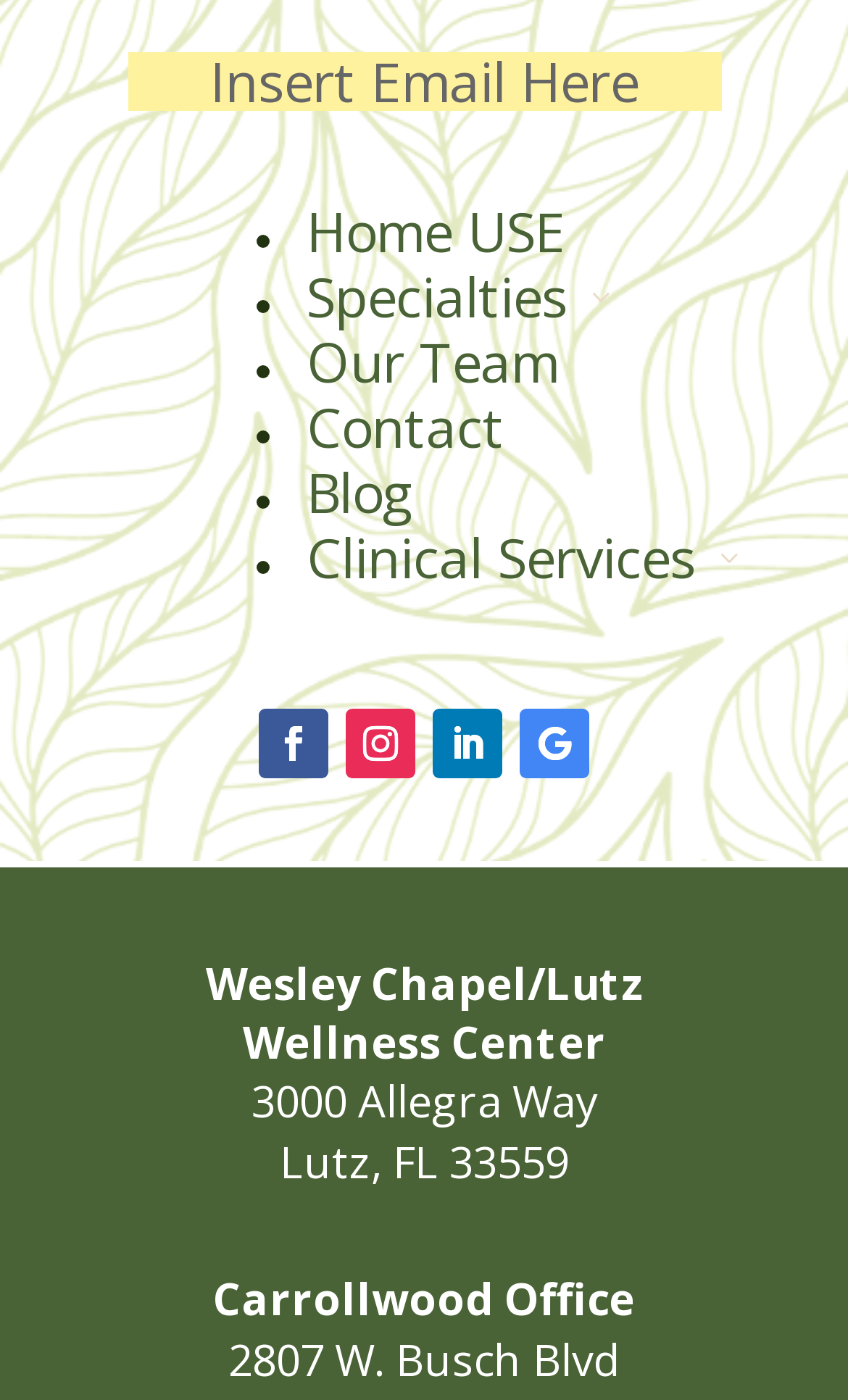What is the first menu item?
Using the image, provide a concise answer in one word or a short phrase.

Home USE